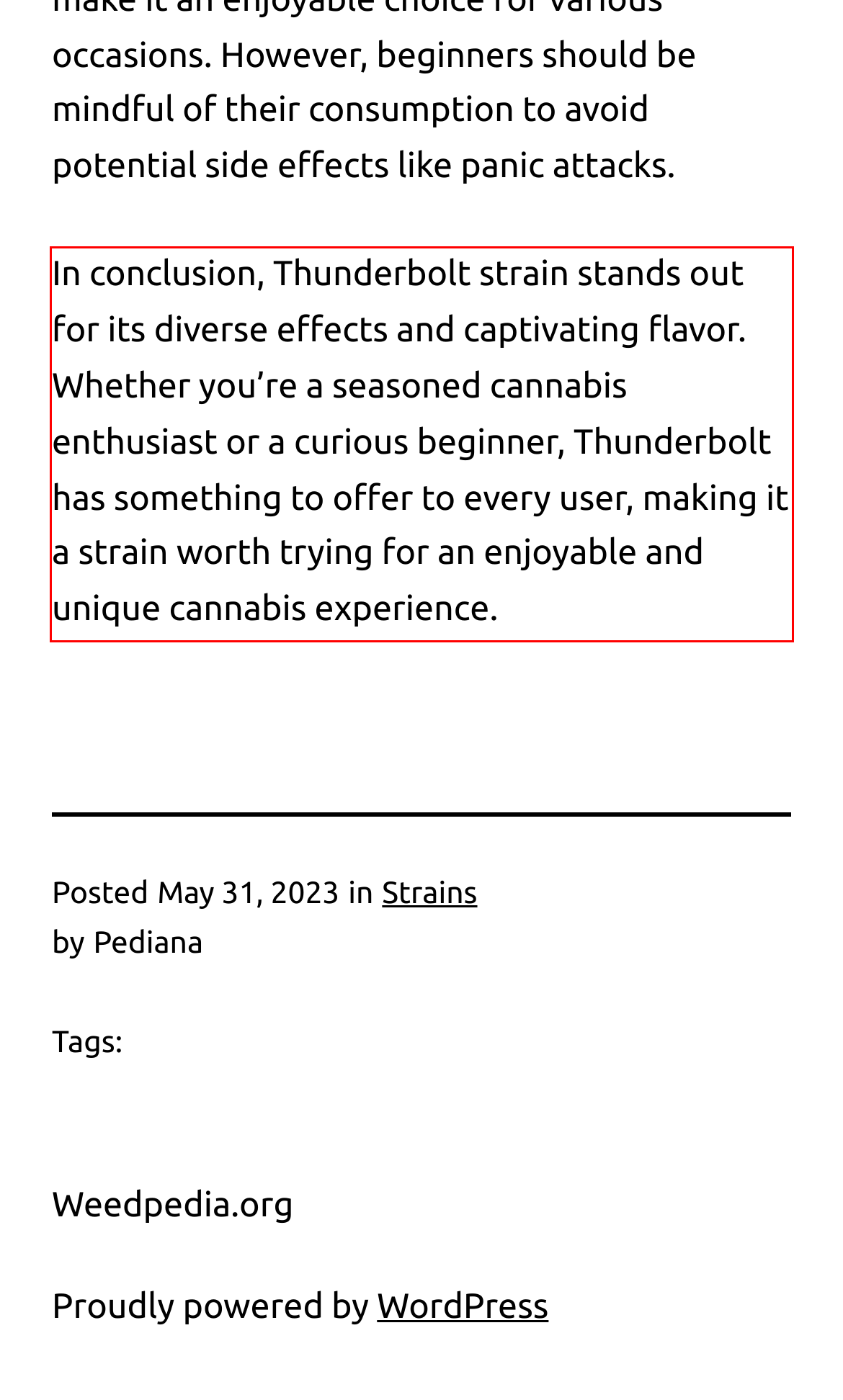You are provided with a screenshot of a webpage containing a red bounding box. Please extract the text enclosed by this red bounding box.

In conclusion, Thunderbolt strain stands out for its diverse effects and captivating flavor. Whether you’re a seasoned cannabis enthusiast or a curious beginner, Thunderbolt has something to offer to every user, making it a strain worth trying for an enjoyable and unique cannabis experience.